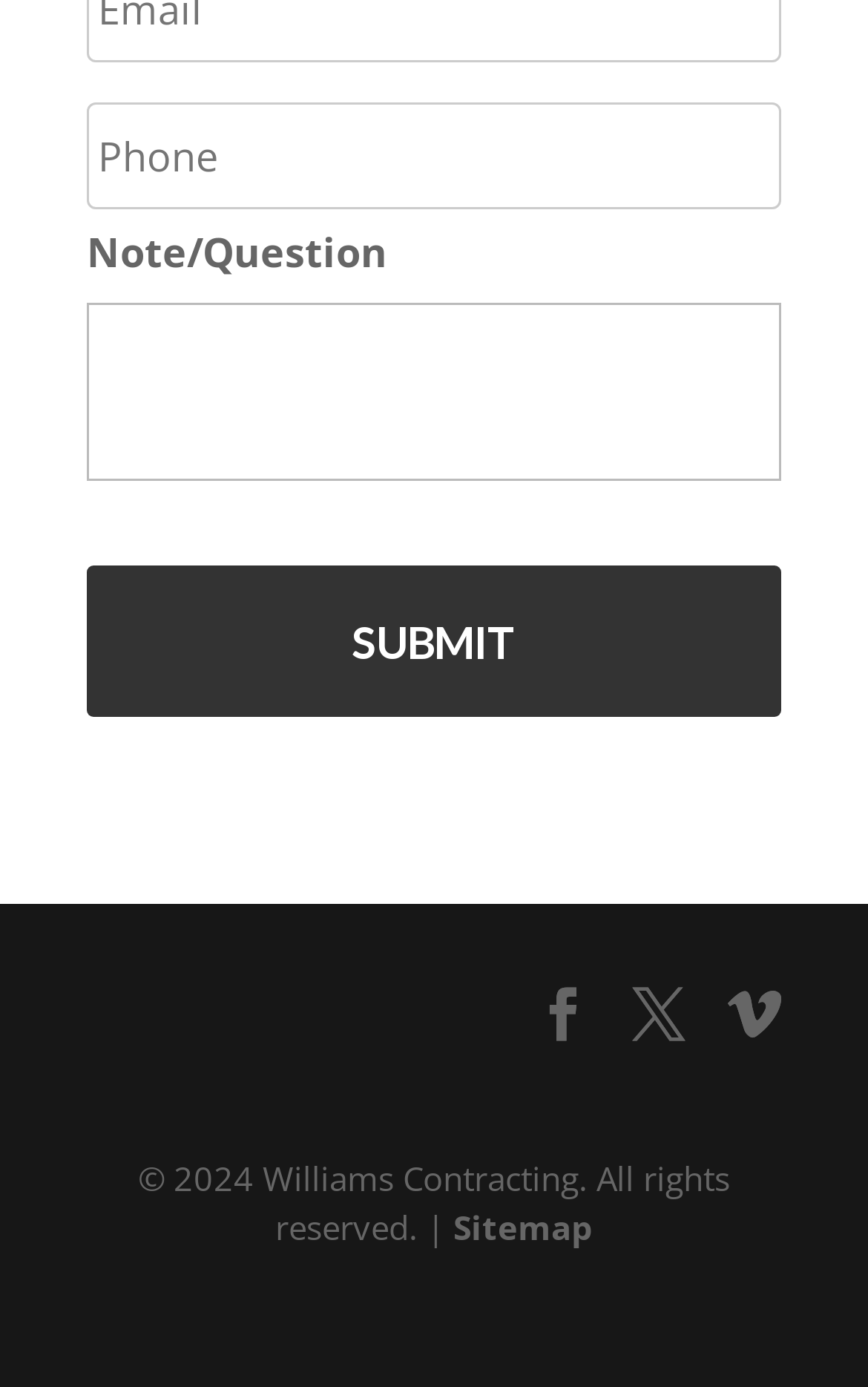Reply to the question with a single word or phrase:
What is the function of the button at the bottom?

Submit